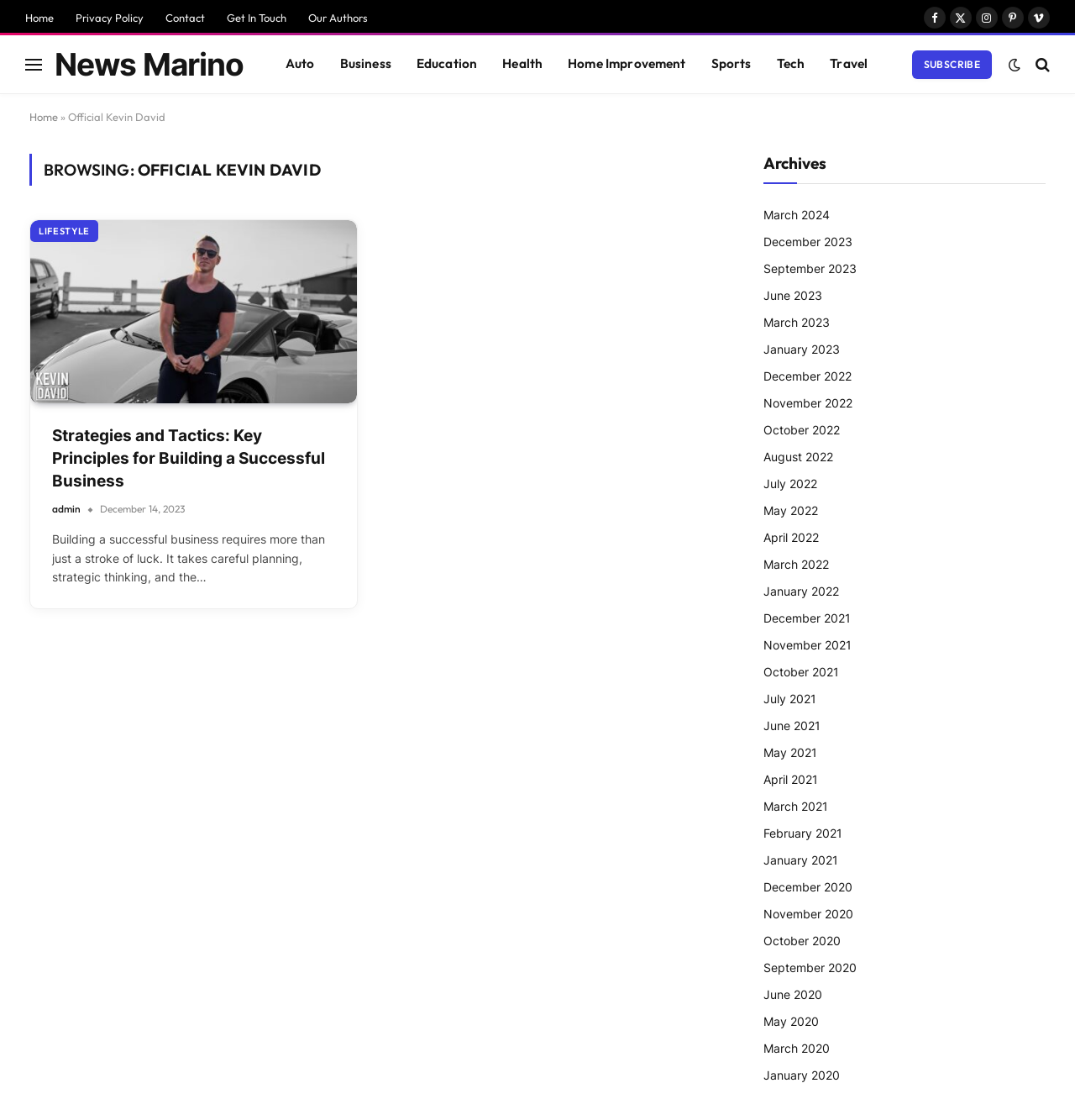Refer to the image and provide an in-depth answer to the question:
How many archive links are present in the webpage?

I observed the webpage and found 34 archive links, ranging from March 2024 to January 2020.